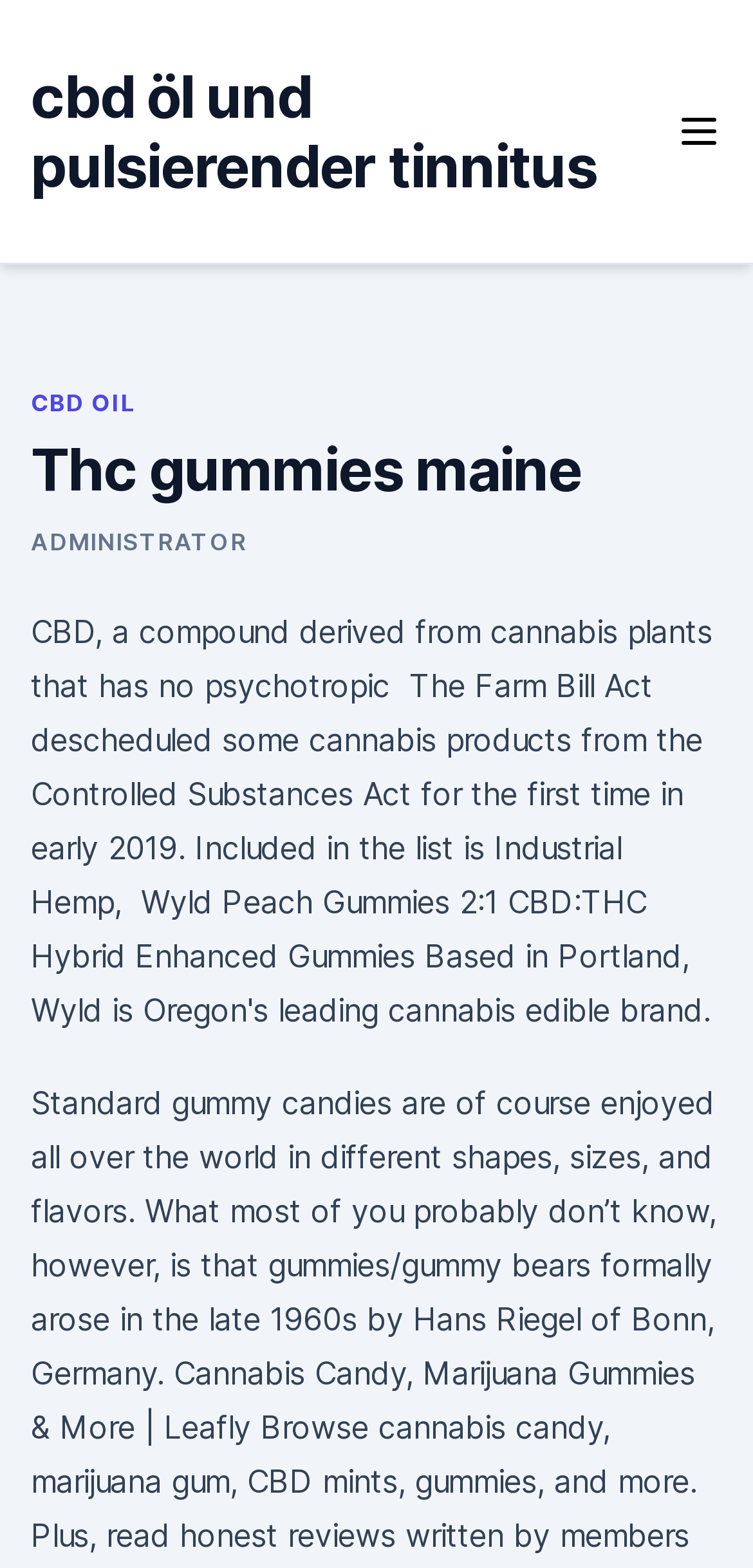What is the text on the top-right button? Using the information from the screenshot, answer with a single word or phrase.

CBD OIL